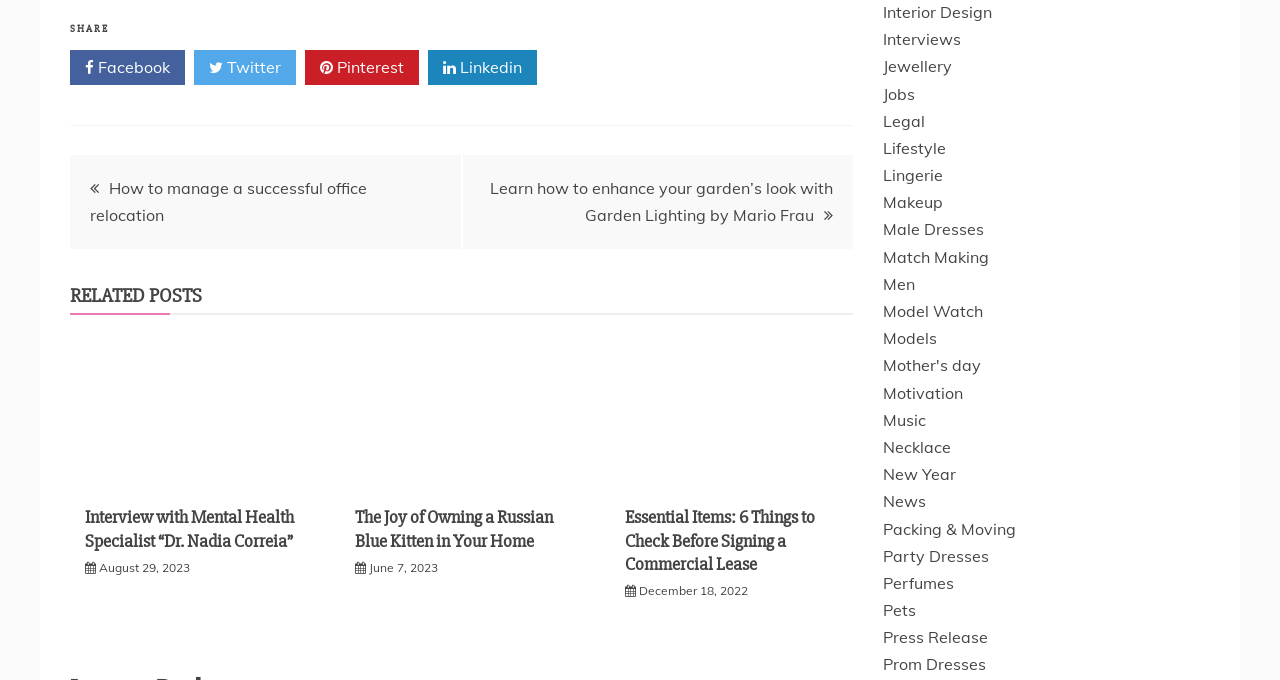Provide a brief response to the question below using one word or phrase:
What is the date of the post titled 'Essential Items: 6 Things to Check Before Signing a Commercial Lease'?

December 18, 2022